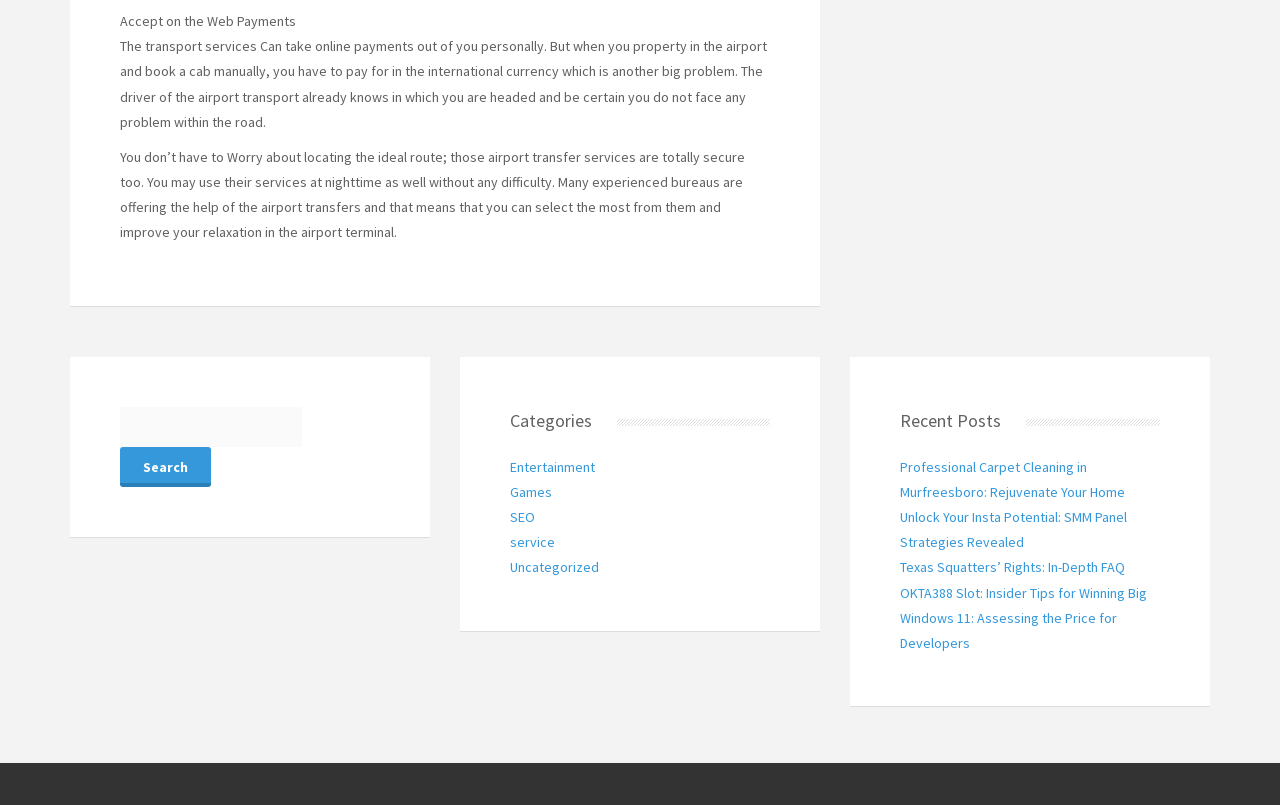Please determine the bounding box of the UI element that matches this description: parent_node: Search for: value="Search". The coordinates should be given as (top-left x, top-left y, bottom-right x, bottom-right y), with all values between 0 and 1.

[0.094, 0.555, 0.165, 0.605]